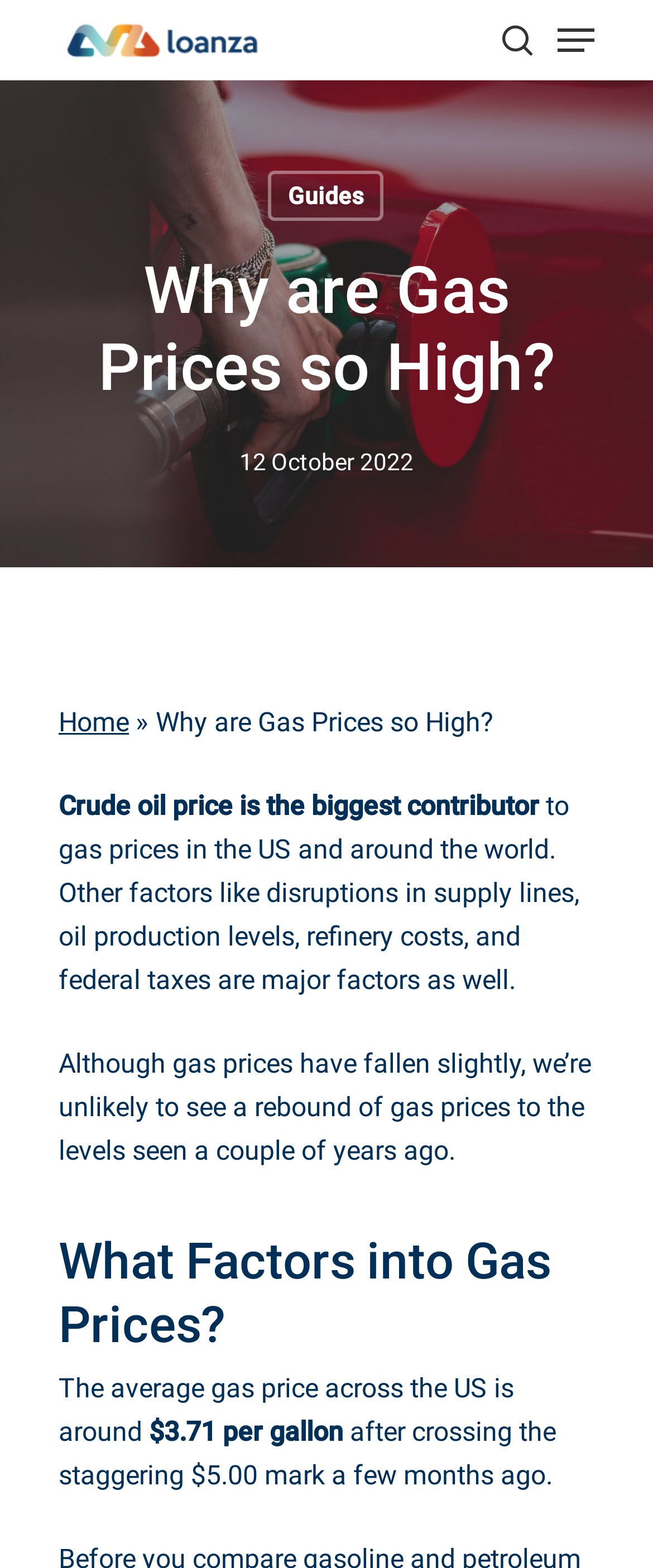What is the name of the website?
Can you give a detailed and elaborate answer to the question?

I found the answer by looking at the top-left corner of the webpage, where the website's logo and name are displayed.